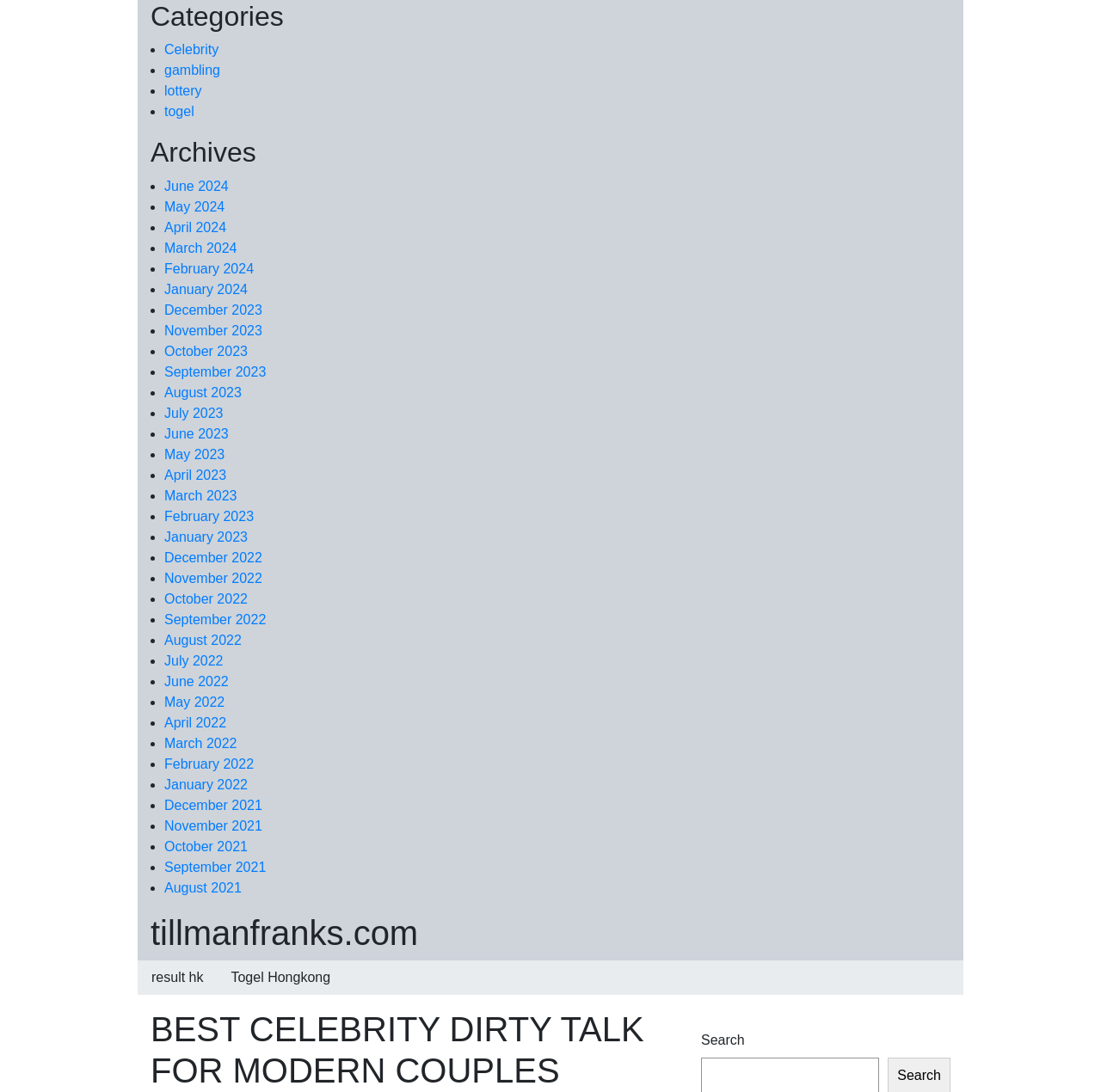What type of content is listed under 'Categories'?
Using the image as a reference, answer the question with a short word or phrase.

Links